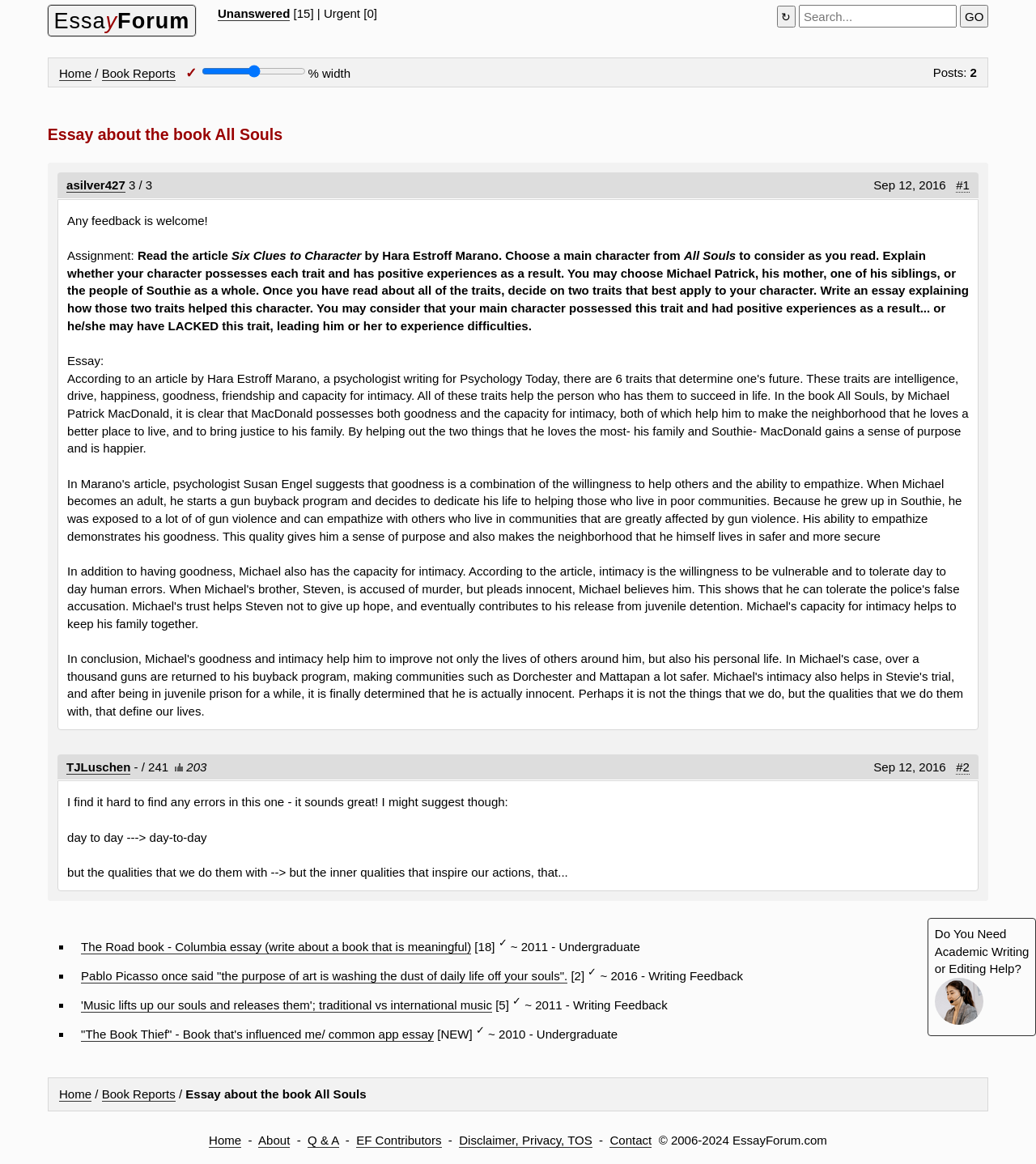Indicate the bounding box coordinates of the element that needs to be clicked to satisfy the following instruction: "Check the post from asilver427". The coordinates should be four float numbers between 0 and 1, i.e., [left, top, right, bottom].

[0.064, 0.153, 0.121, 0.166]